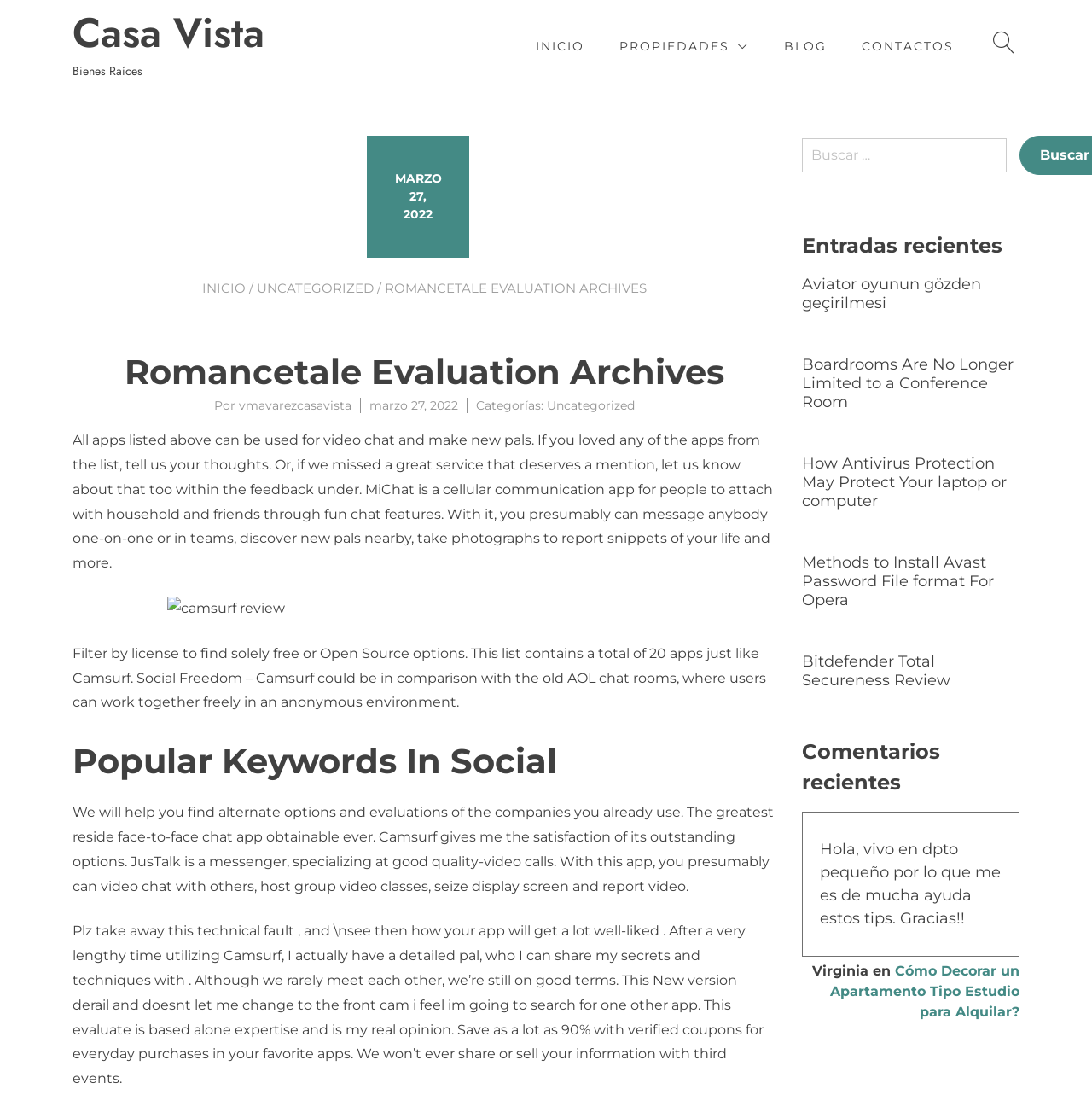What is the purpose of the apps listed on this webpage?
Answer the question with as much detail as possible.

Based on the webpage content, it appears that the apps listed are for video chat and making new friends. The text states 'All apps listed above can be used for video chat and make new pals.' This suggests that the primary purpose of these apps is to facilitate video conversations and help users connect with others.